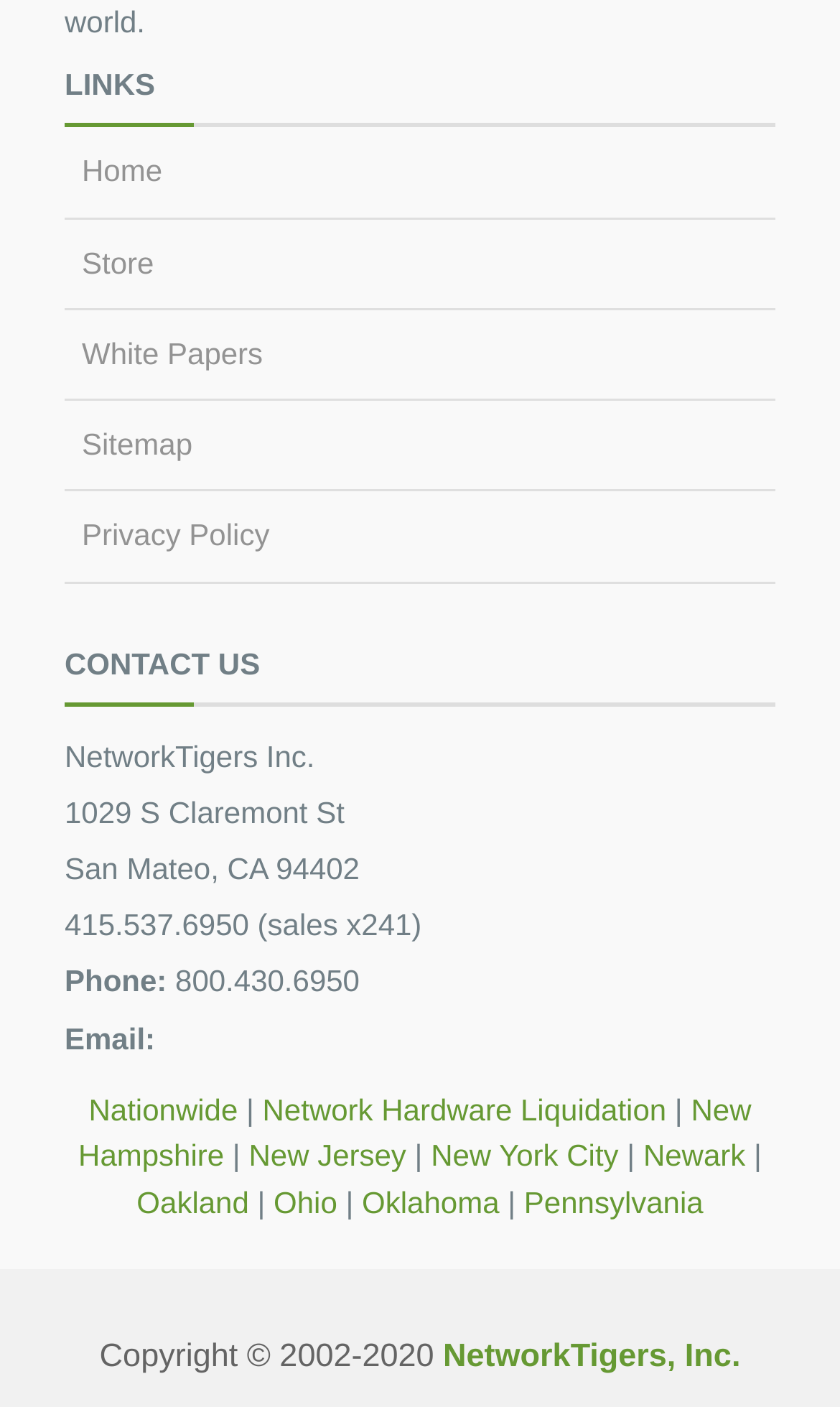What is the phone number for sales?
Based on the visual content, answer with a single word or a brief phrase.

415.537.6950 x241